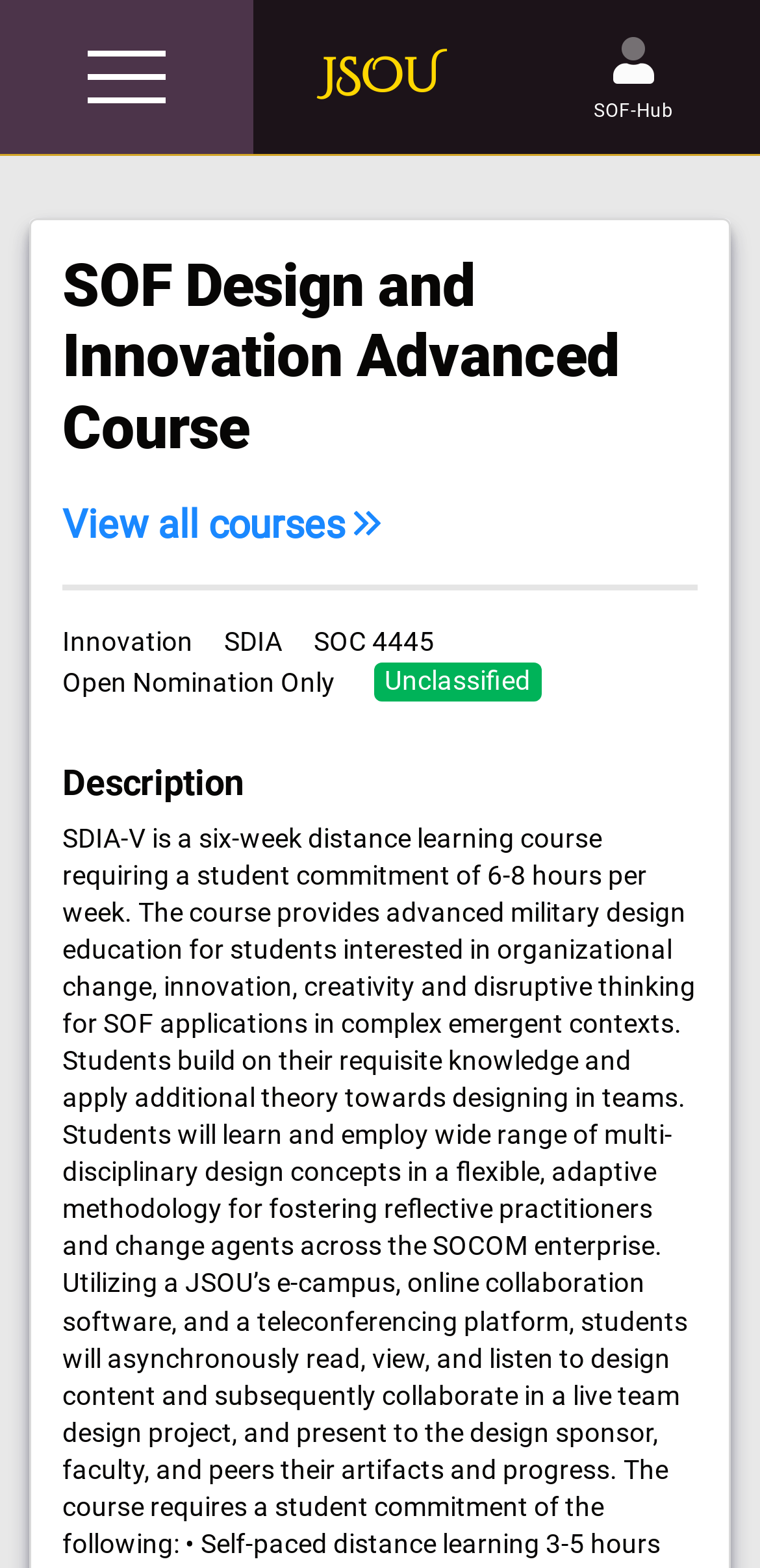Please determine the bounding box coordinates of the element to click in order to execute the following instruction: "Check SOF-Hub". The coordinates should be four float numbers between 0 and 1, specified as [left, top, right, bottom].

[0.781, 0.018, 0.886, 0.08]